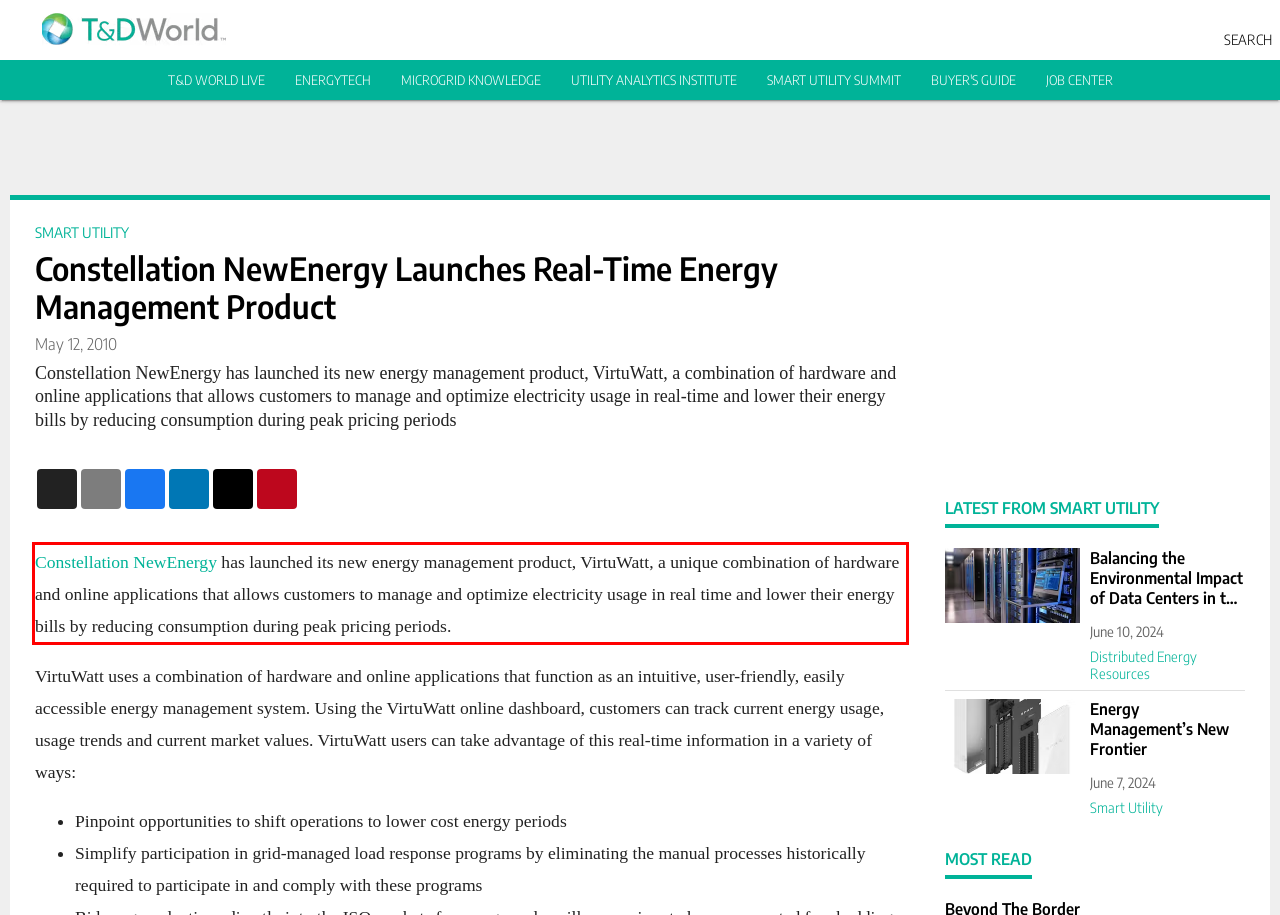Please identify and extract the text content from the UI element encased in a red bounding box on the provided webpage screenshot.

Constellation NewEnergy has launched its new energy management product, VirtuWatt, a unique combination of hardware and online applications that allows customers to manage and optimize electricity usage in real time and lower their energy bills by reducing consumption during peak pricing periods.